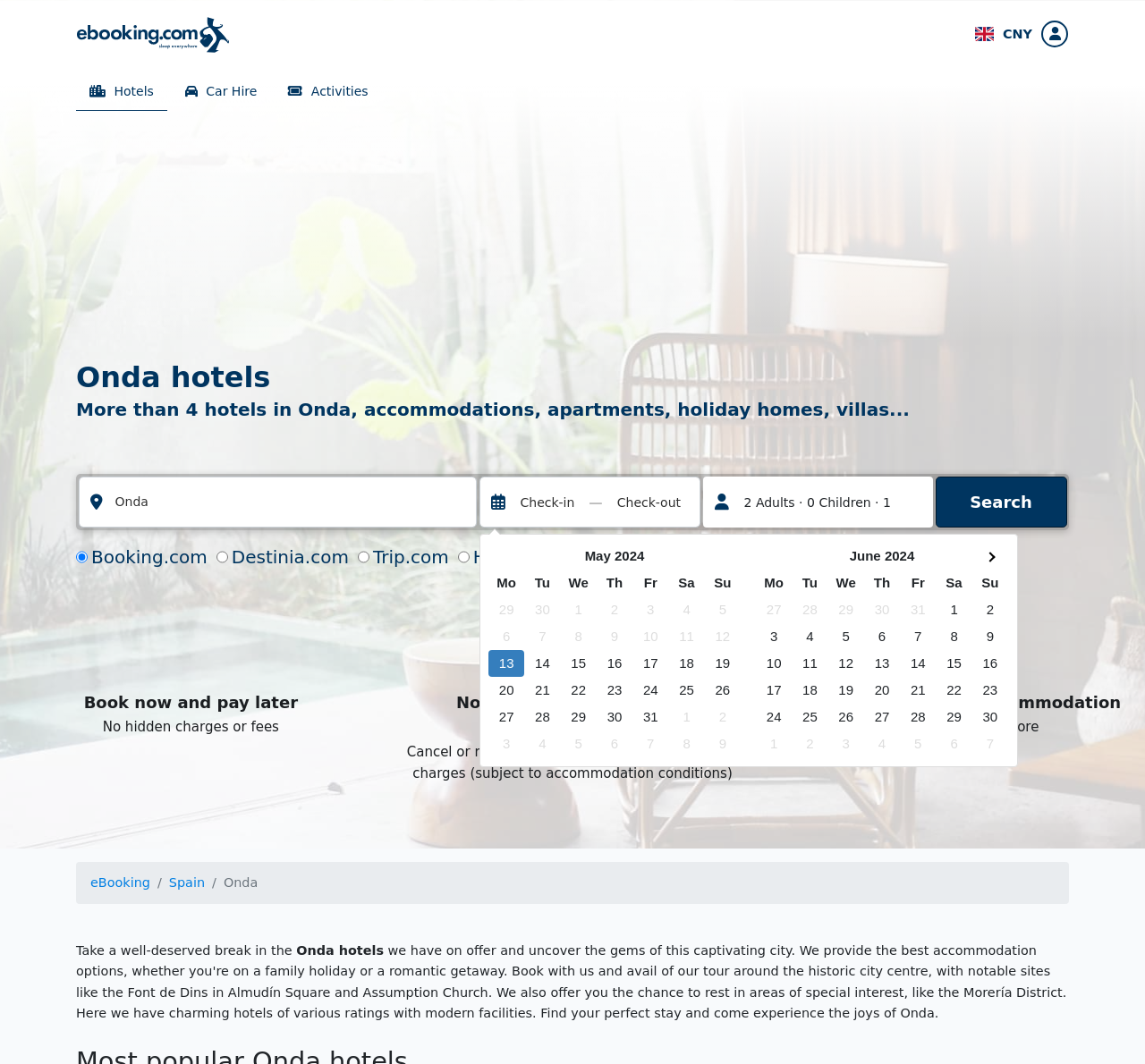Locate the bounding box coordinates of the item that should be clicked to fulfill the instruction: "Choose check-in date".

[0.454, 0.466, 0.505, 0.479]